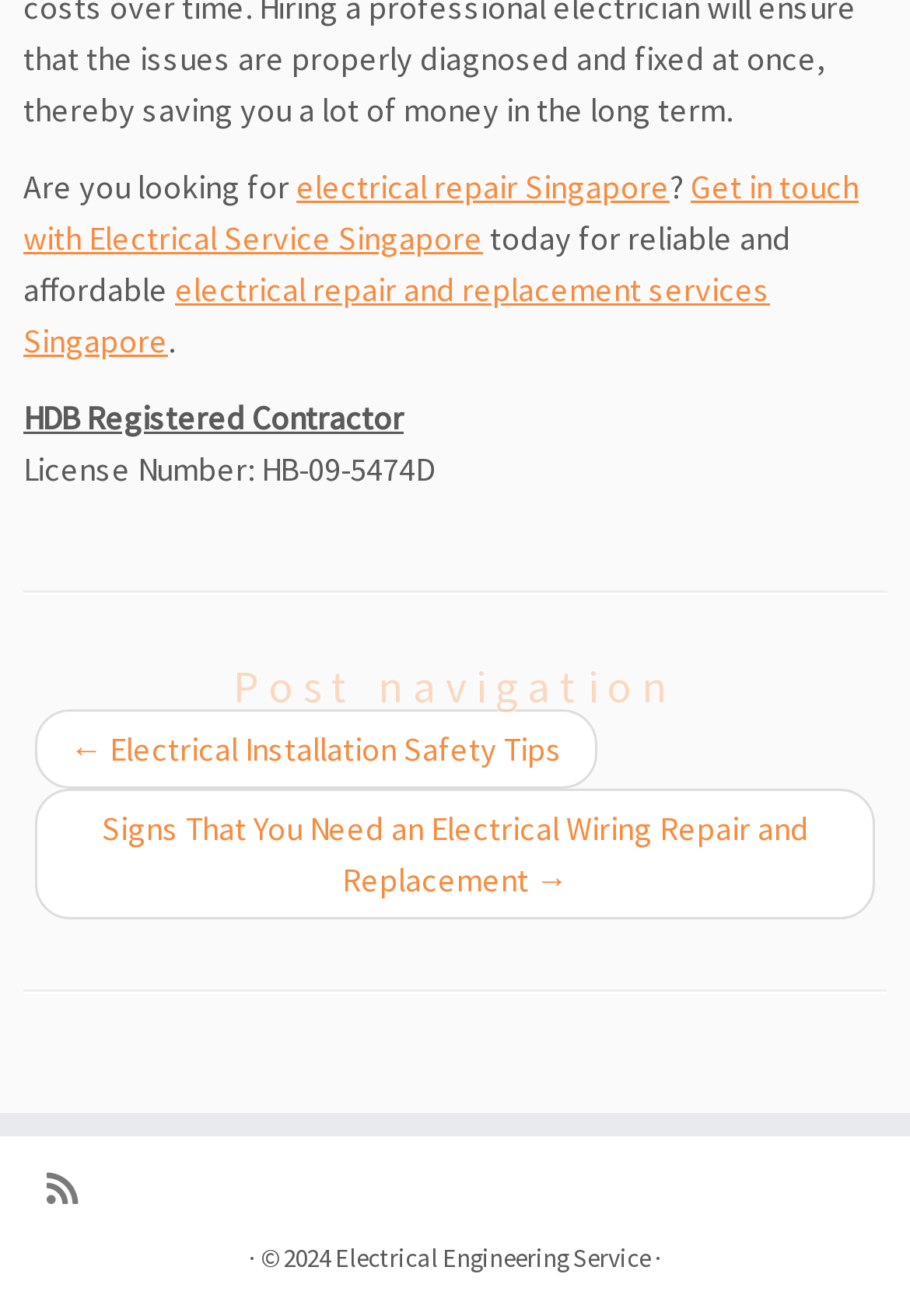Respond with a single word or phrase to the following question:
What is the year of the copyright?

2024